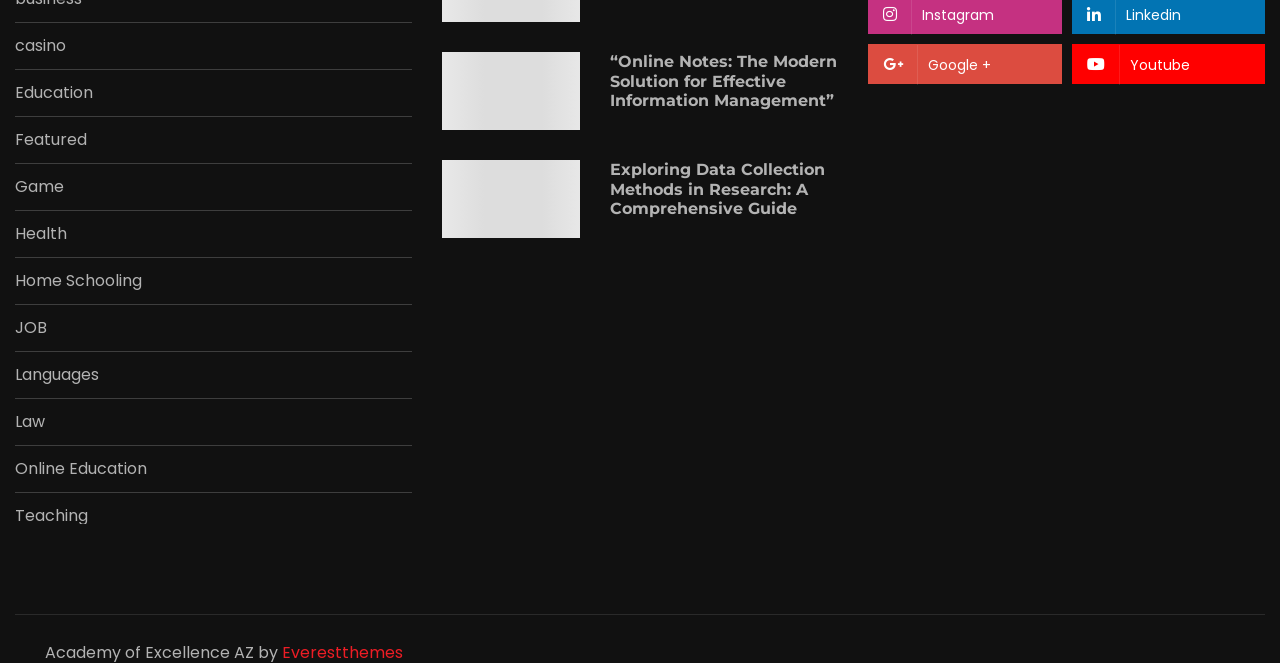Identify the bounding box coordinates of the region that should be clicked to execute the following instruction: "explore data collection methods in research".

[0.477, 0.242, 0.655, 0.336]